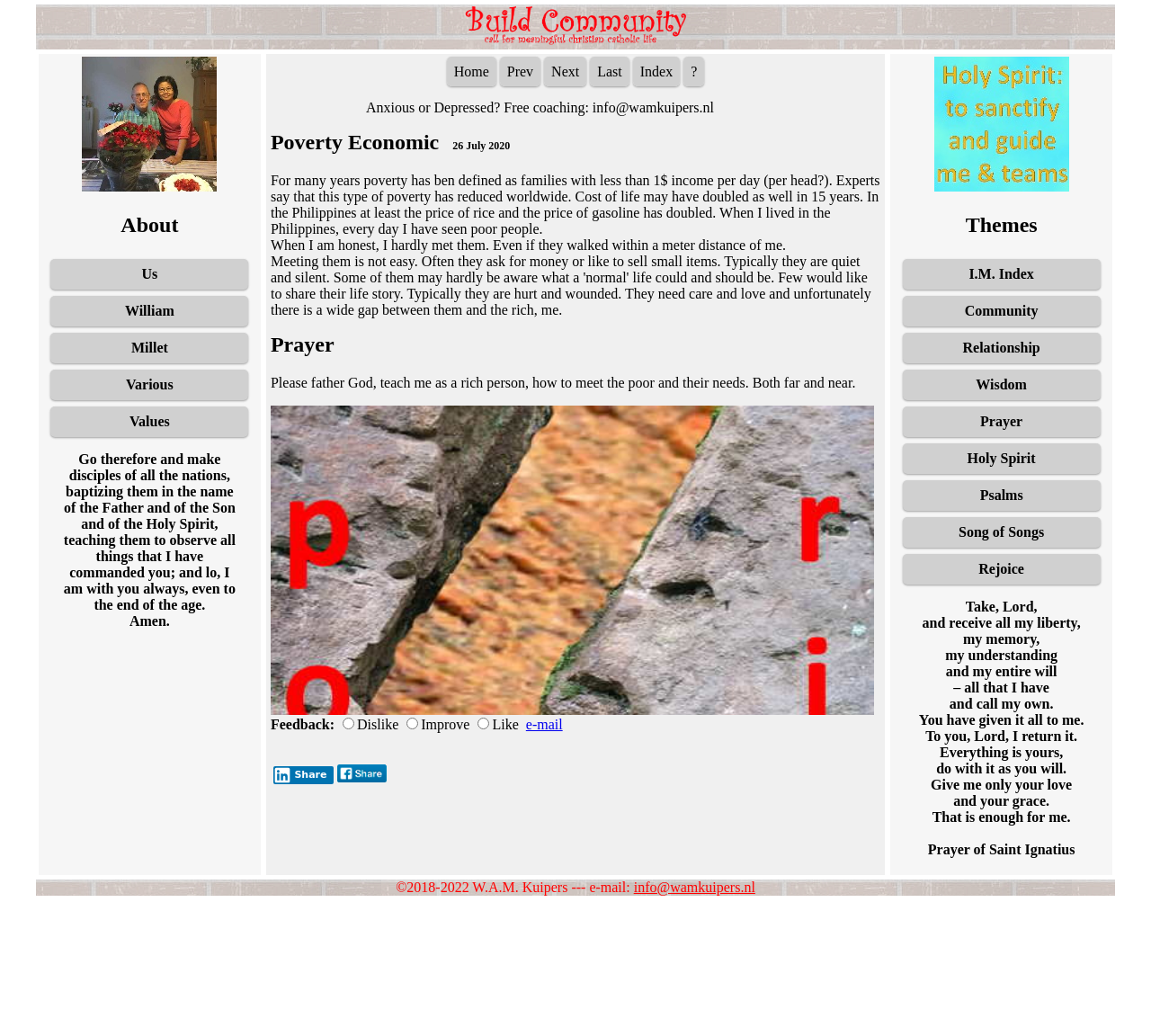Determine the bounding box coordinates for the UI element described. Format the coordinates as (top-left x, top-left y, bottom-right x, bottom-right y) and ensure all values are between 0 and 1. Element description: parent_node: Search for: value="Search"

None